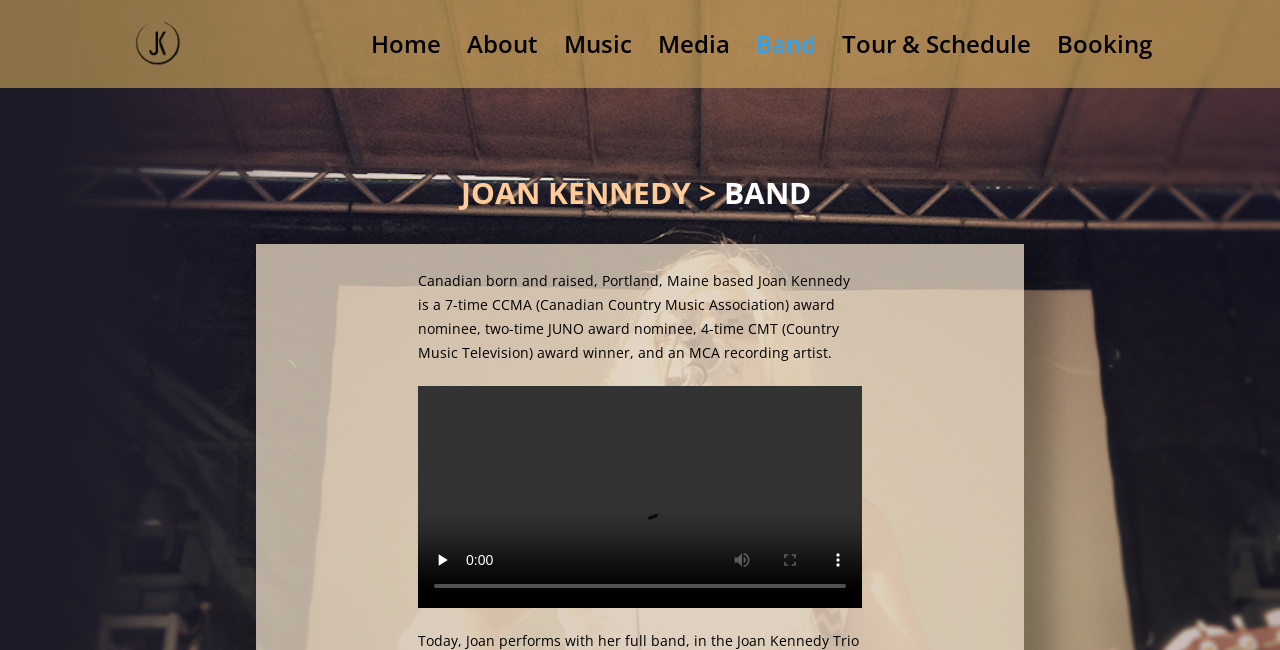Find the bounding box coordinates of the element to click in order to complete the given instruction: "click the Home link."

[0.29, 0.057, 0.345, 0.135]